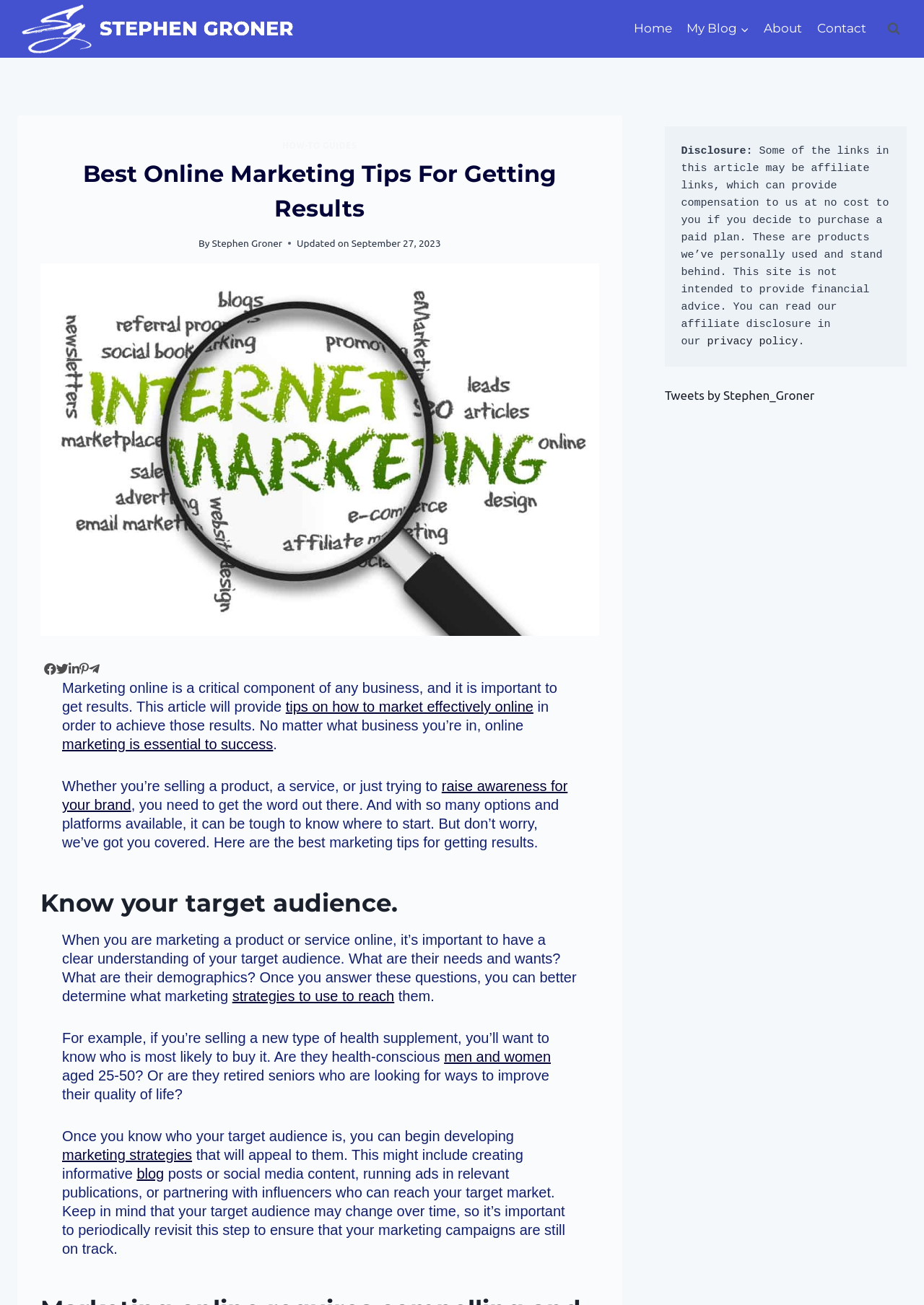What is the importance of knowing the target audience?
Please respond to the question with a detailed and thorough explanation.

The importance of knowing the target audience can be inferred from the section of the article that discusses the importance of understanding the target audience. It states that once you know who your target audience is, you can begin developing marketing strategies that will appeal to them. This suggests that knowing the target audience is crucial for developing effective marketing strategies.